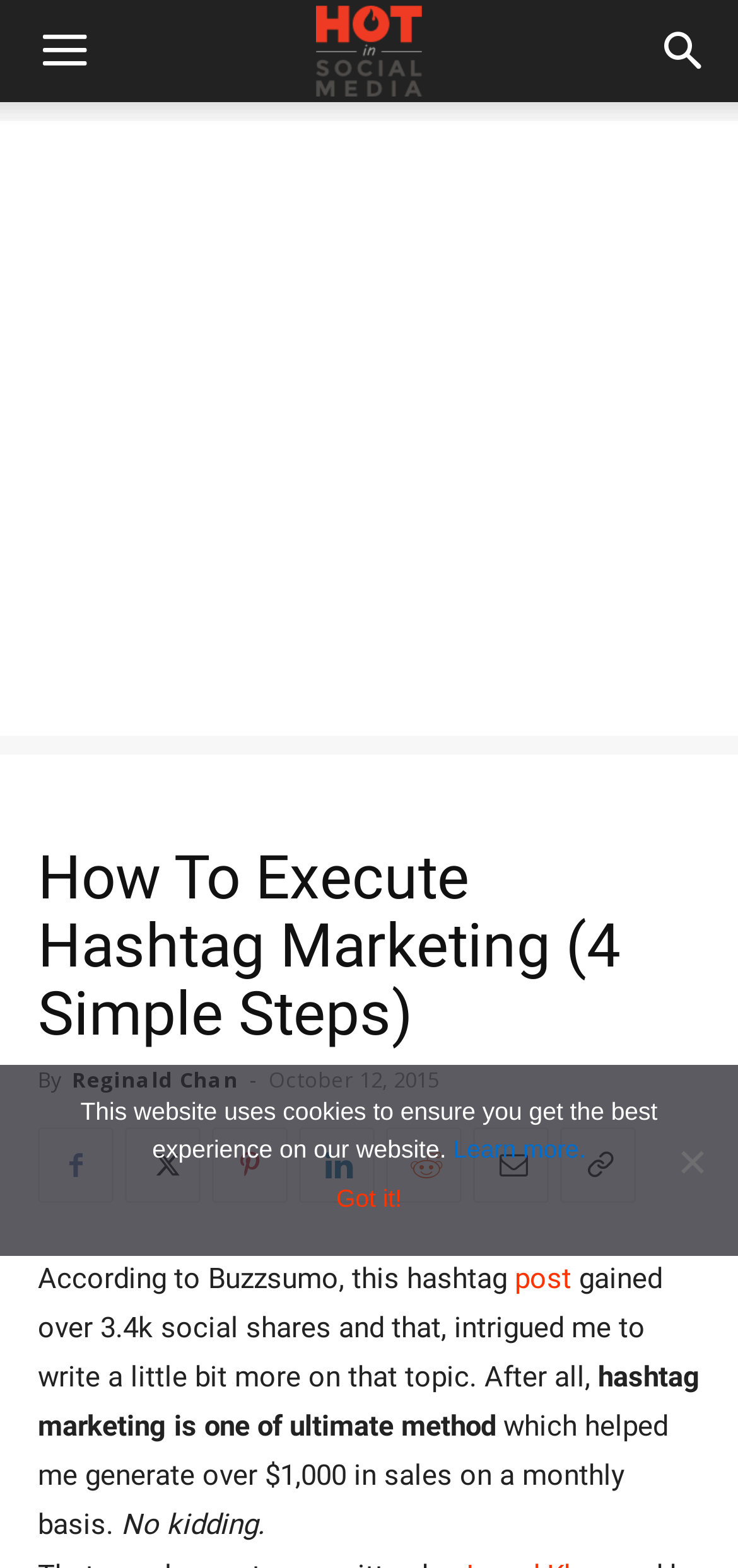Give a one-word or short-phrase answer to the following question: 
How much sales did the author generate using hashtag marketing?

Over $1,000